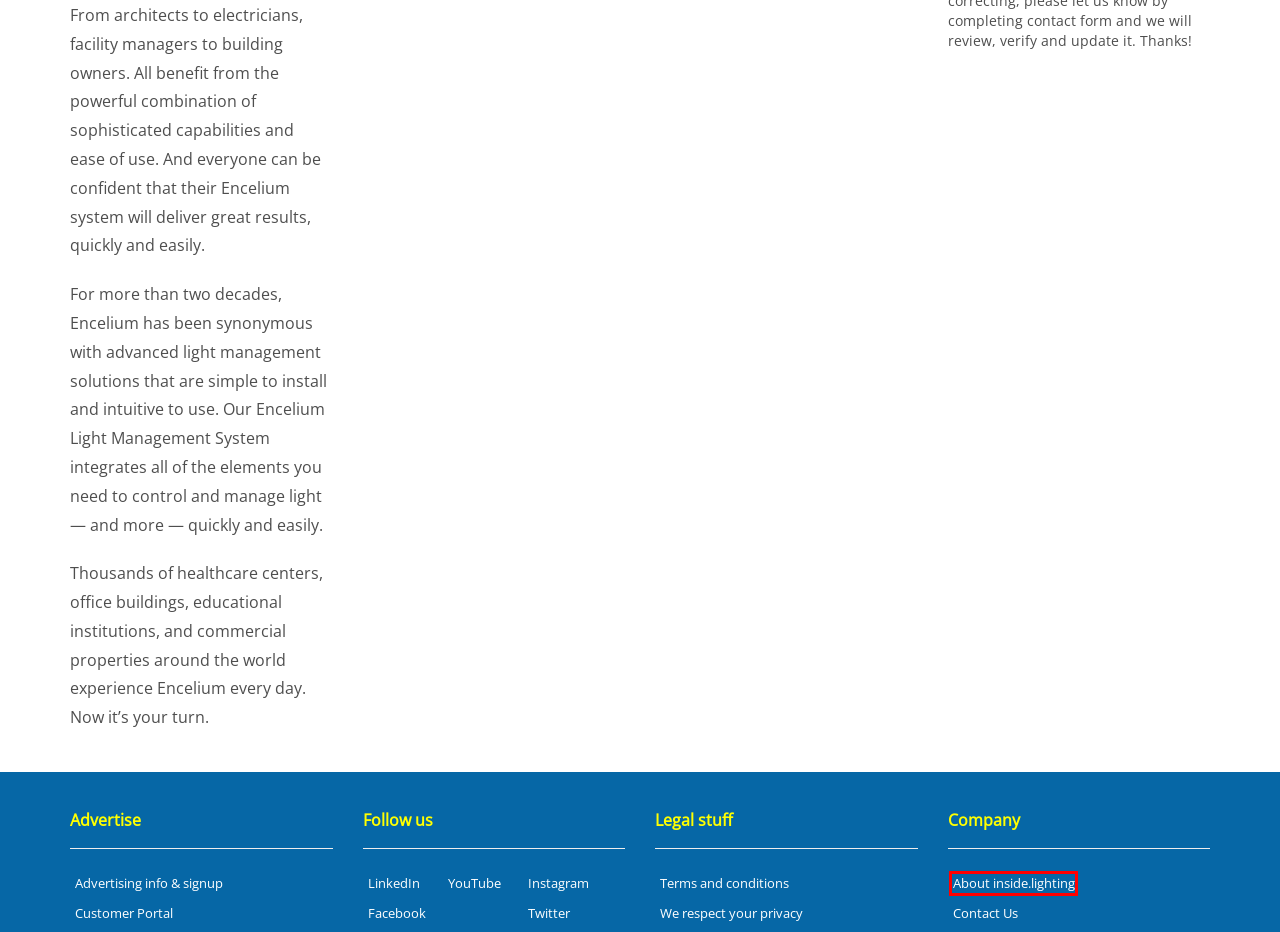You have a screenshot showing a webpage with a red bounding box highlighting an element. Choose the webpage description that best fits the new webpage after clicking the highlighted element. The descriptions are:
A. Terms and Conditions
B. About Inside Lighting
C. U.S. Lighting Manufacturers Company Information
D. Partner with Inside Lighting
E. Customer Portal ::
F. Search inside.lighting
G. Privacy Policy inside.lighting
H. Local Markets: Lighting Industry

B